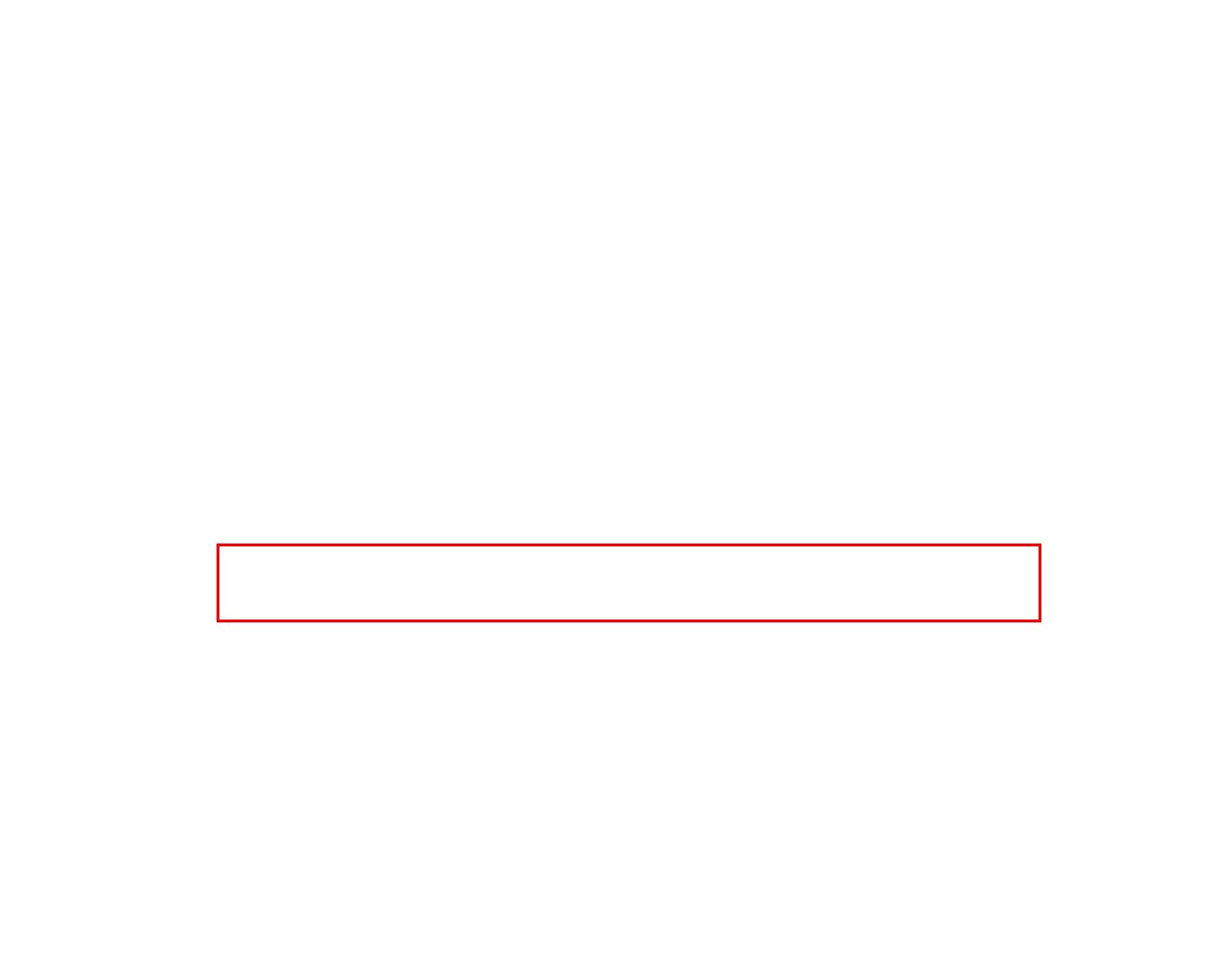You have a screenshot of a webpage, and there is a red bounding box around a UI element. Utilize OCR to extract the text within this red bounding box.

Project Management and Research Methodology (20 credits) To understand current developments in project management, its techniques and tools, and to determine and use appropriate ones in contexts where there are many interacting factors.